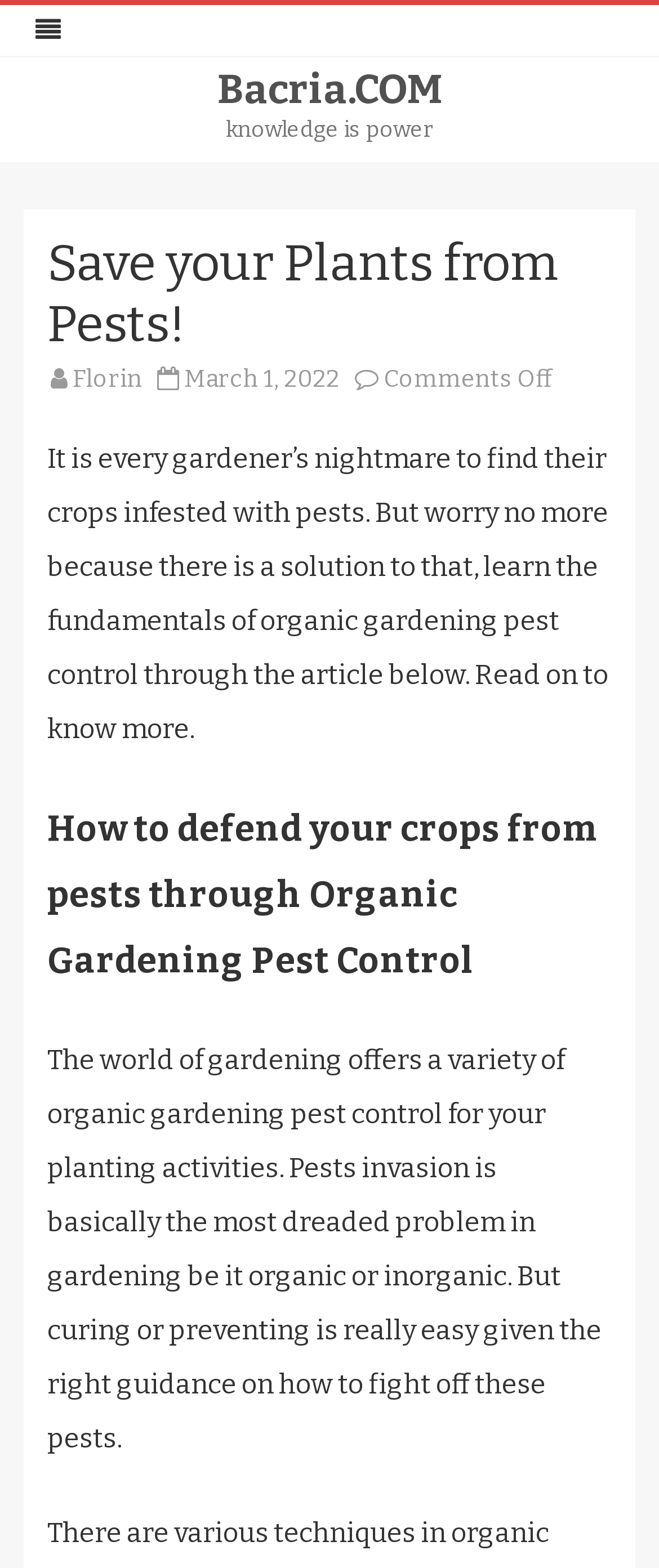Who is the author of the article?
Please ensure your answer to the question is detailed and covers all necessary aspects.

The author of the article is mentioned as Florin, which can be found in the header section of the webpage, alongside the publication date and other metadata.